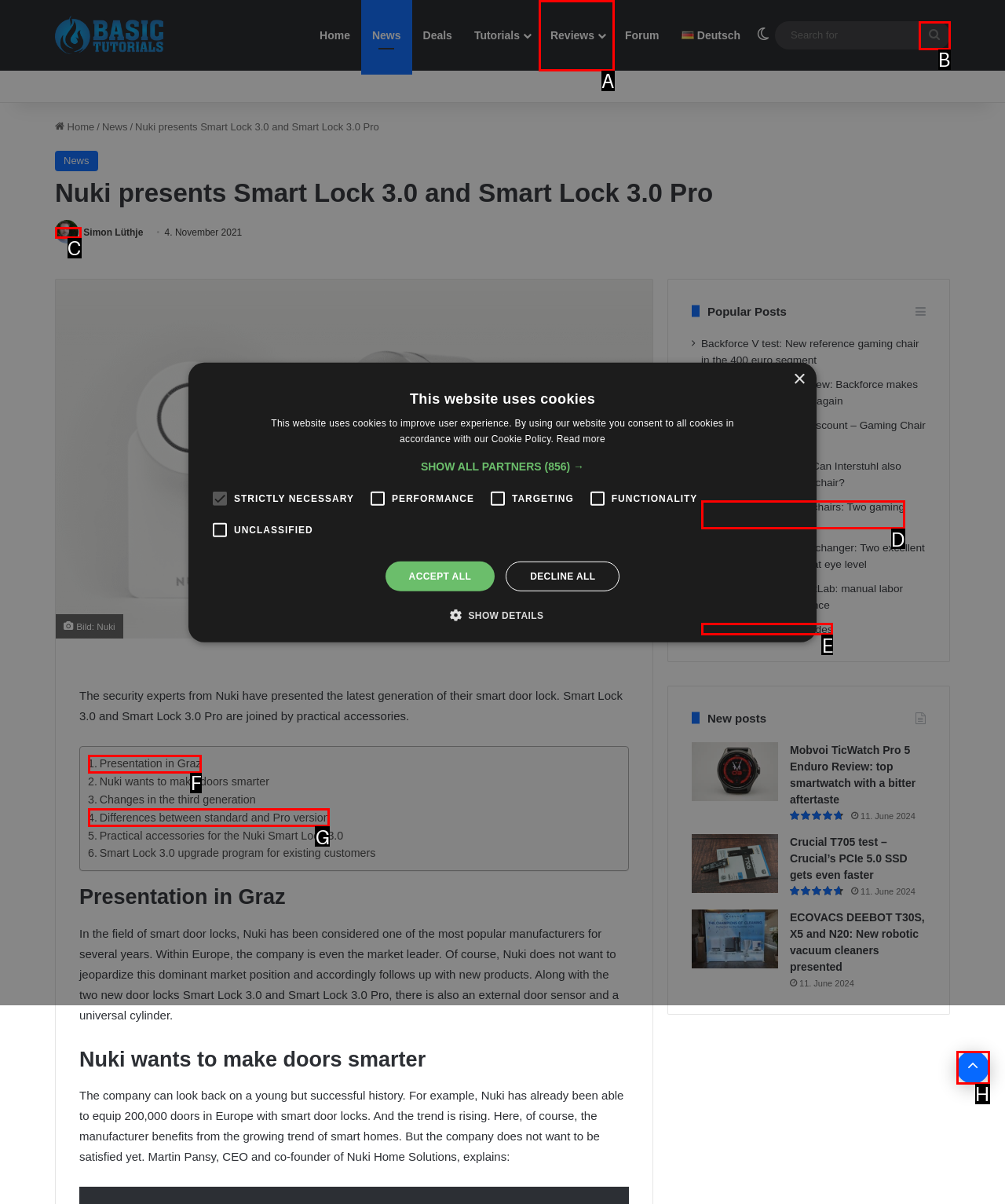Choose the option that best matches the description: Back to top button
Indicate the letter of the matching option directly.

H